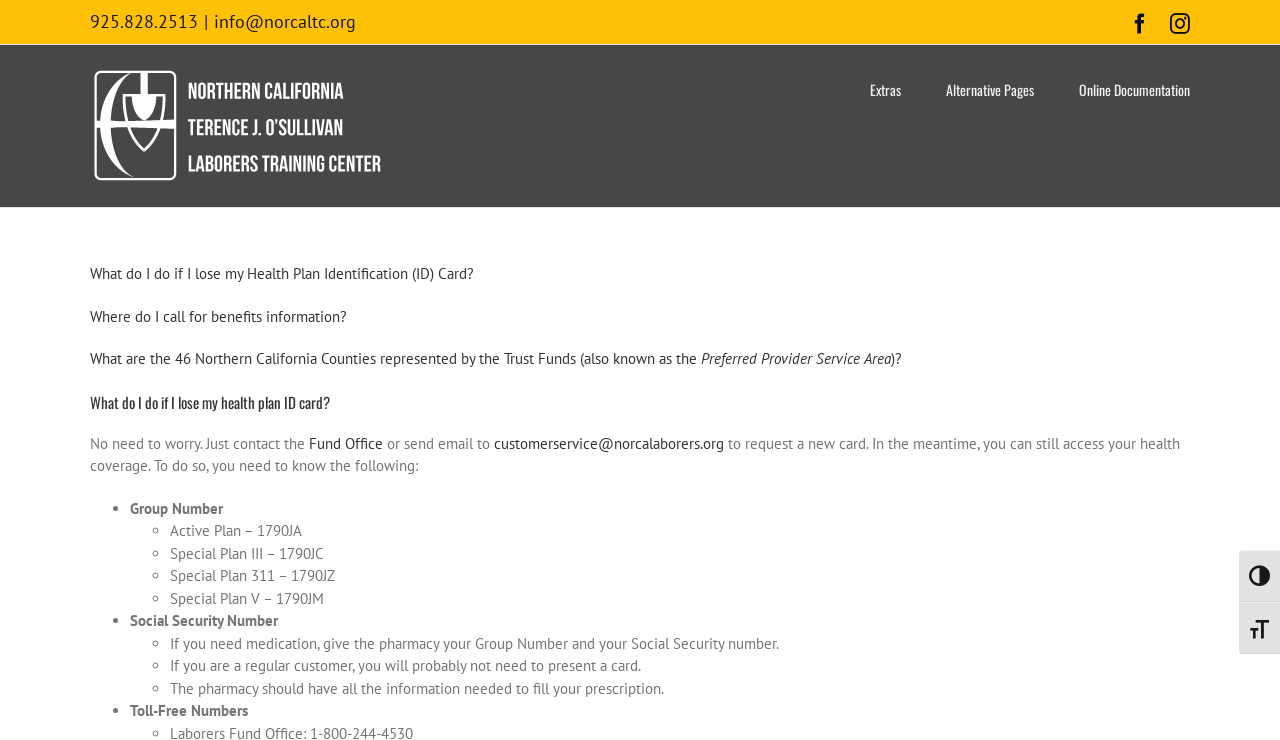Find and specify the bounding box coordinates that correspond to the clickable region for the instruction: "Call for benefits information".

[0.07, 0.414, 0.271, 0.44]